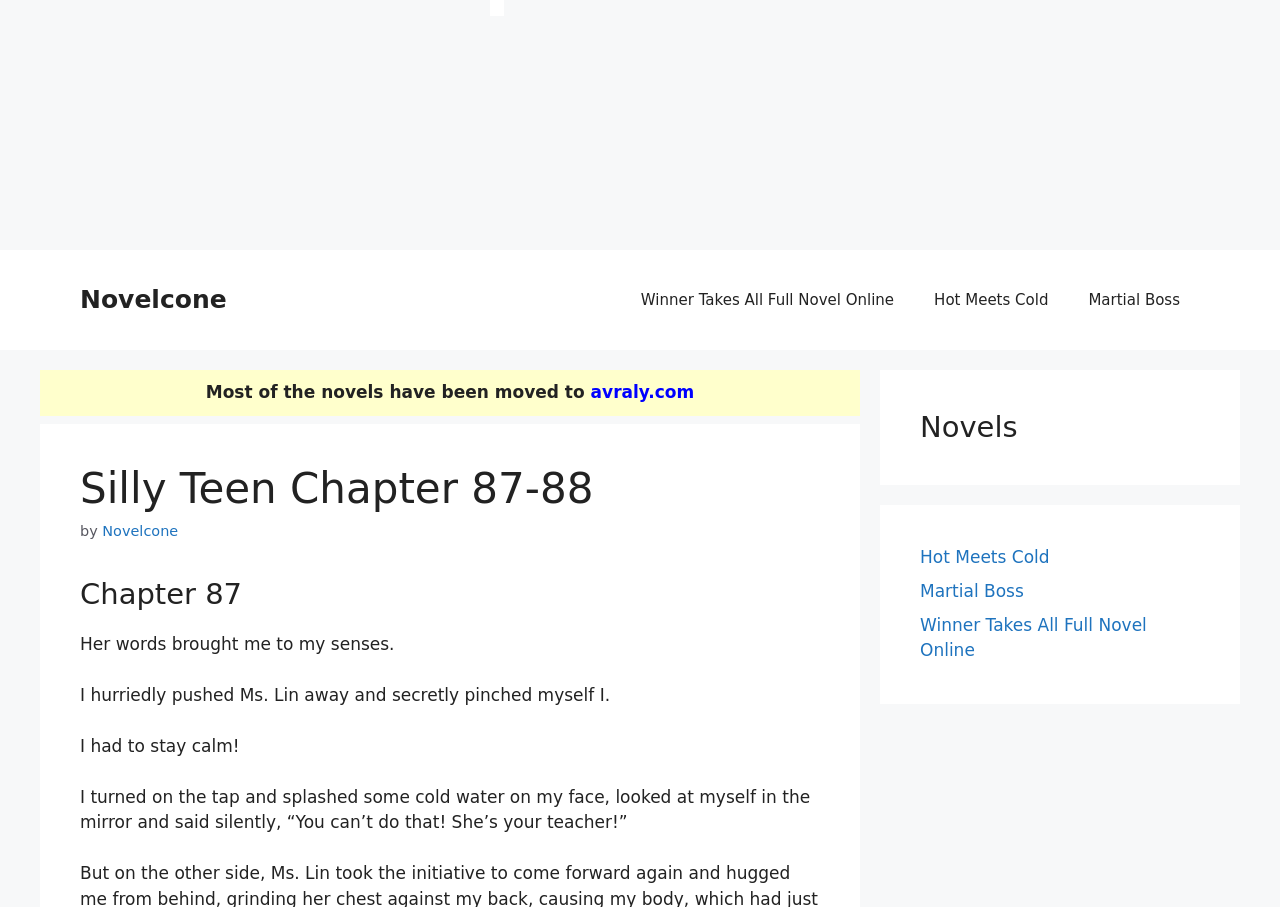What is the name of the novel?
Using the visual information, answer the question in a single word or phrase.

Silly Teen